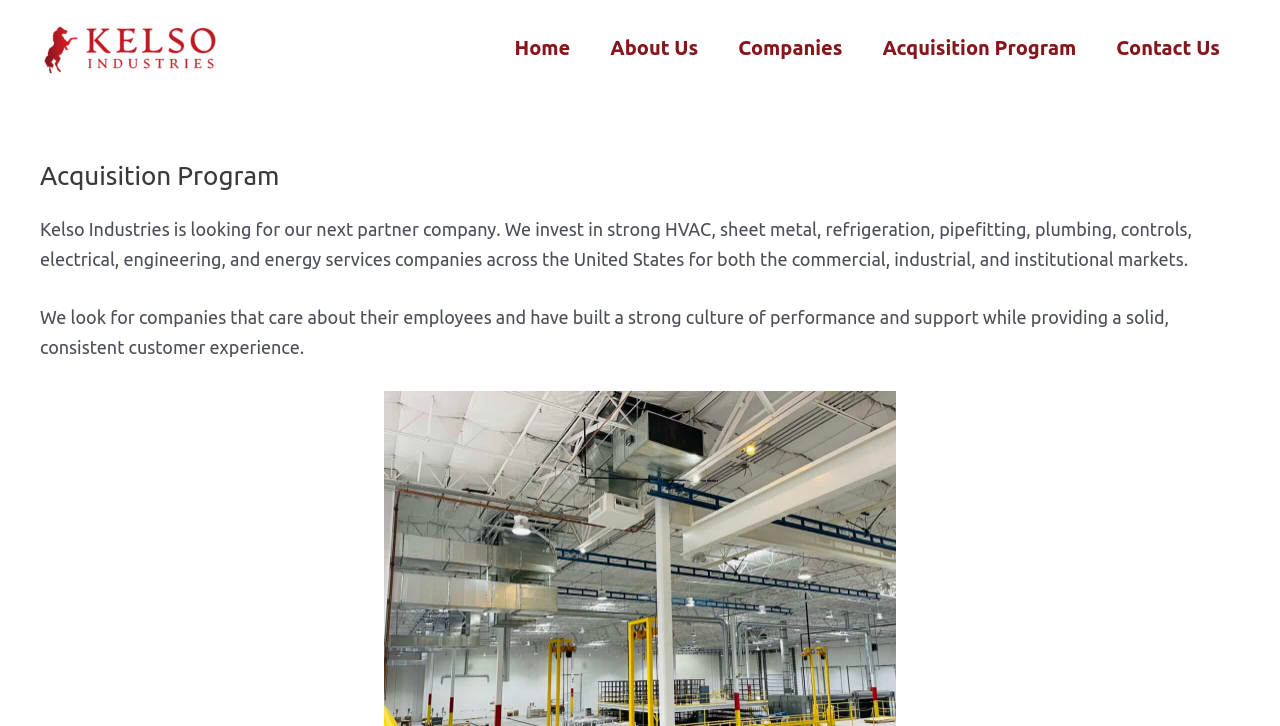What type of companies does Kelso Industries invest in?
Examine the image and give a concise answer in one word or a short phrase.

HVAC, sheet metal, etc.